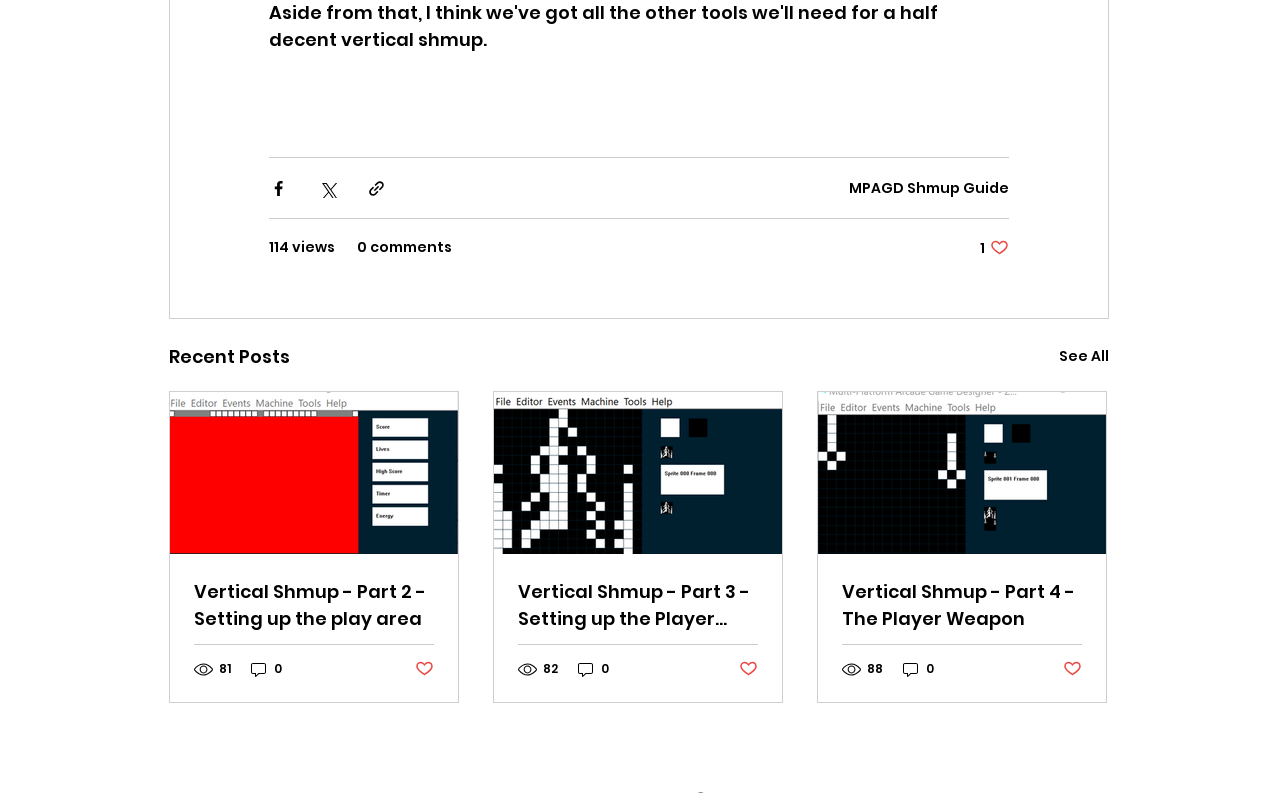Identify the bounding box coordinates of the part that should be clicked to carry out this instruction: "See All recent posts".

[0.827, 0.431, 0.866, 0.468]